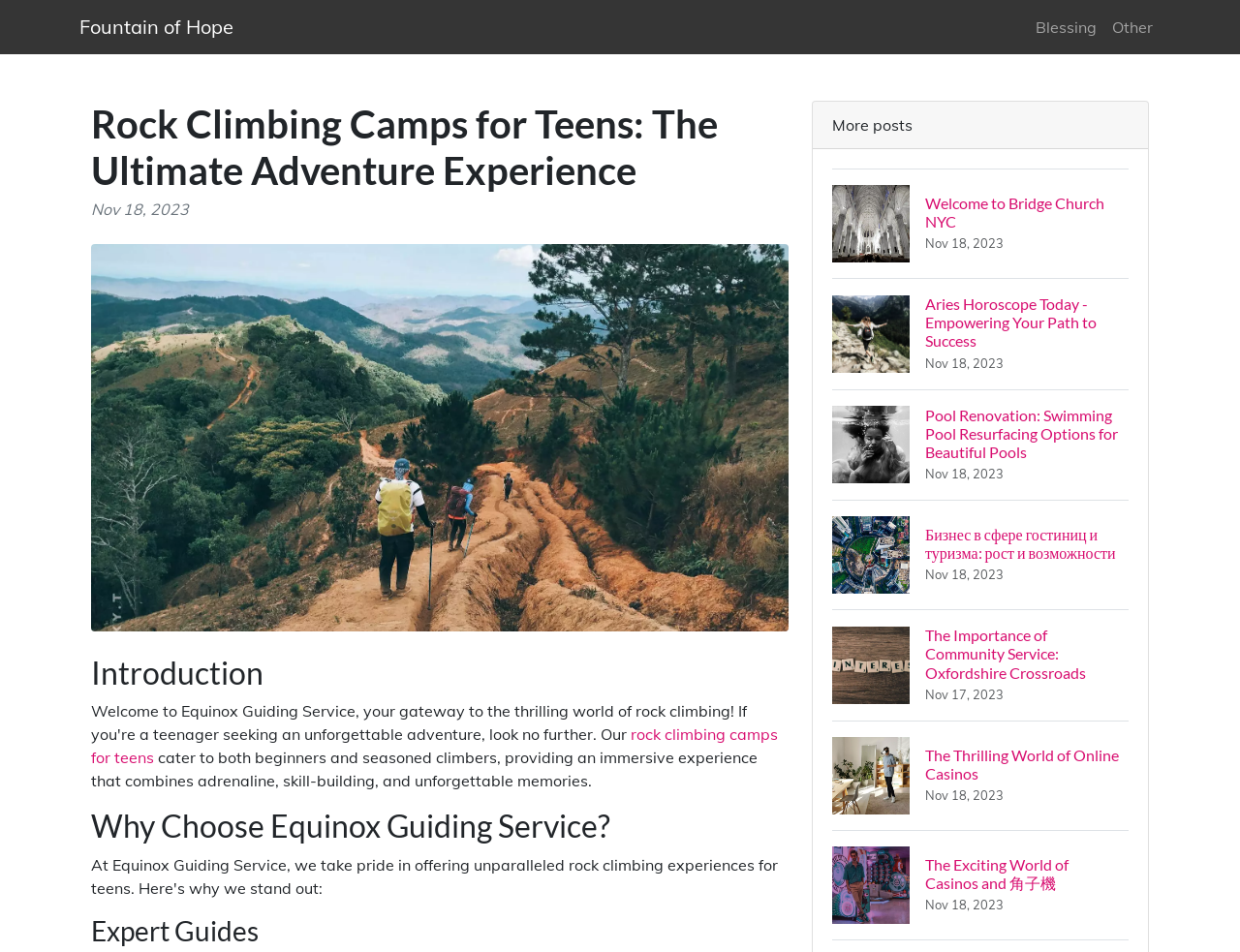Identify the bounding box coordinates for the region to click in order to carry out this instruction: "Click the 'answered' link". Provide the coordinates using four float numbers between 0 and 1, formatted as [left, top, right, bottom].

None